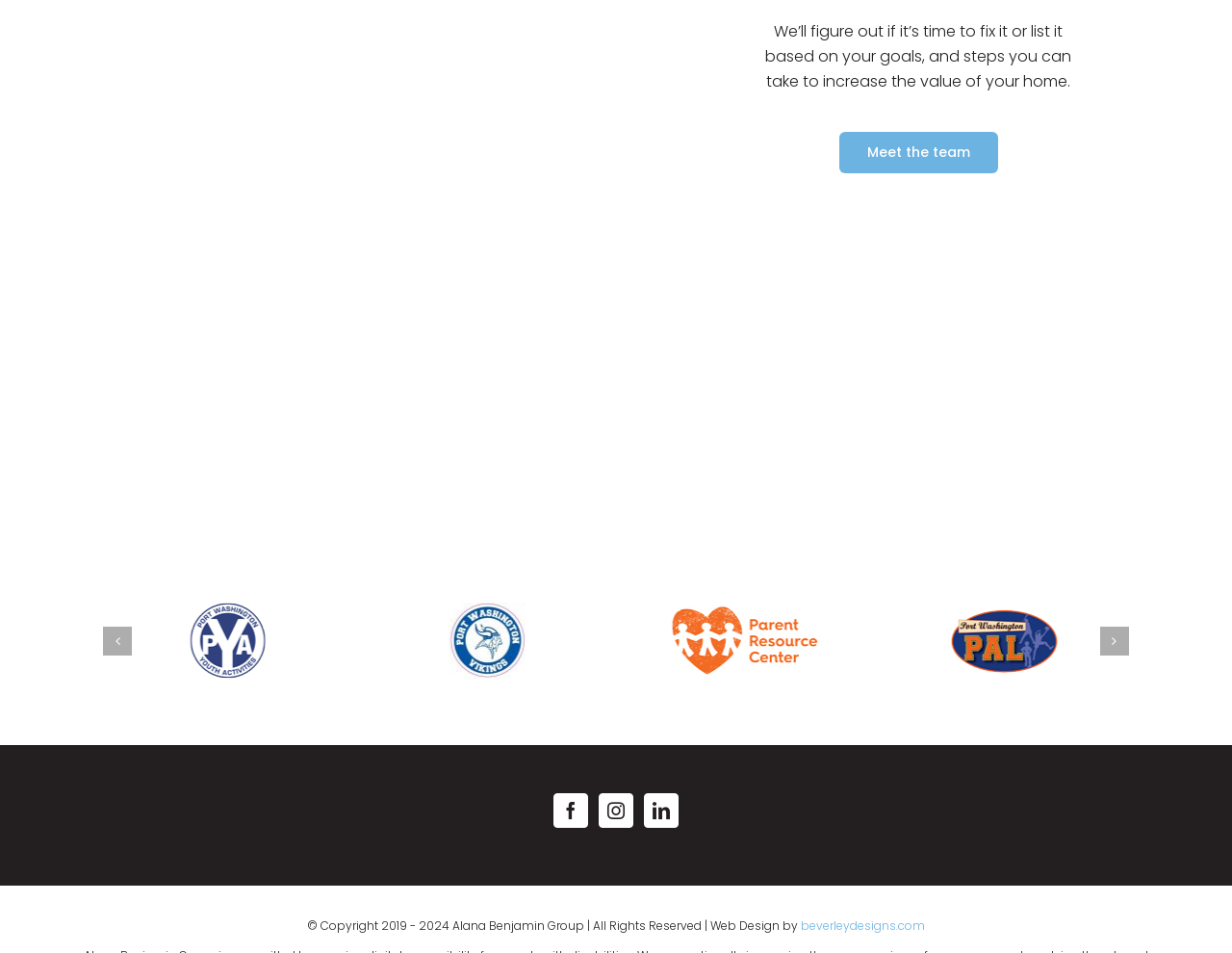What is the name of the group on this webpage?
Answer with a single word or phrase by referring to the visual content.

Alana Benjamin Group